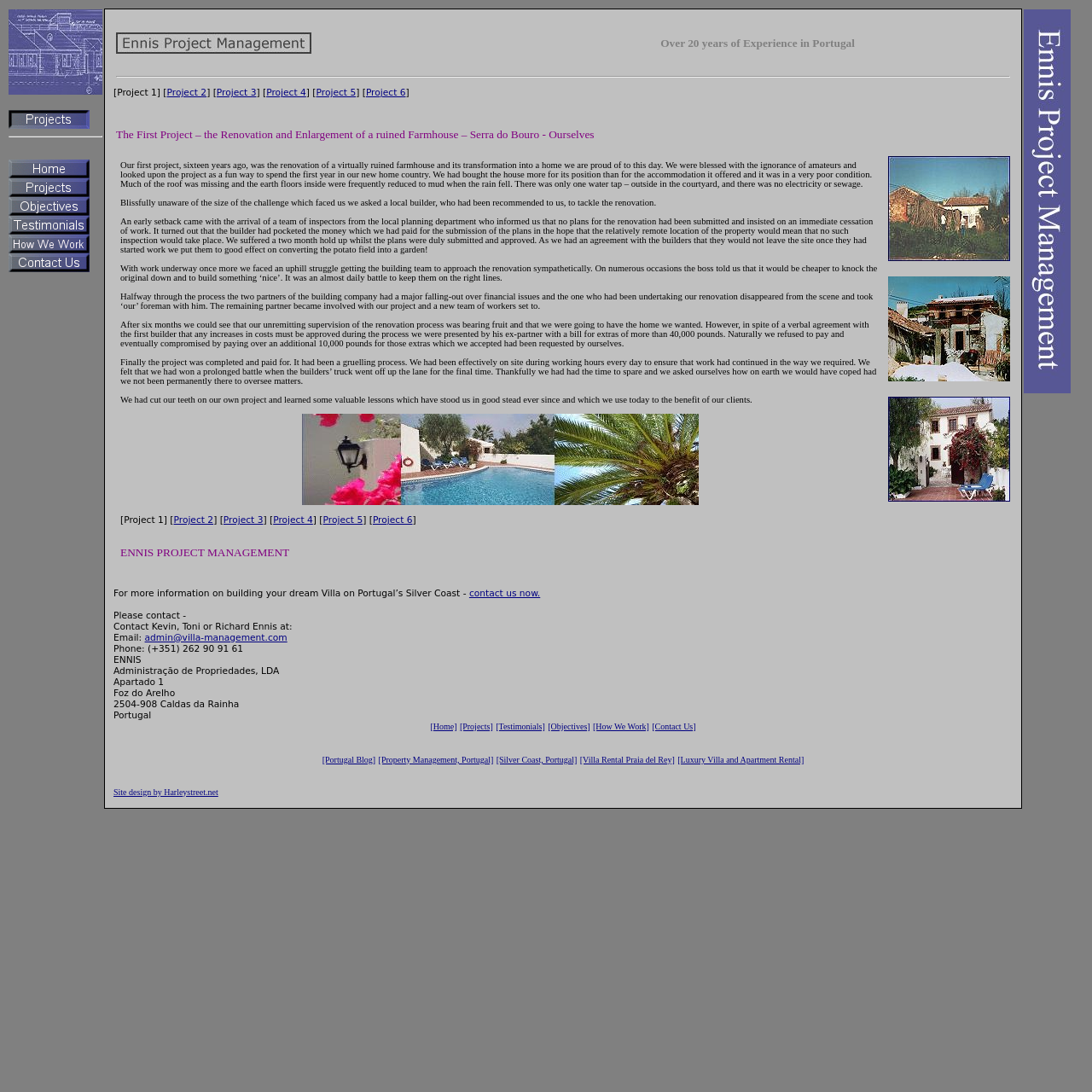Pinpoint the bounding box coordinates of the clickable area necessary to execute the following instruction: "Contact us now". The coordinates should be given as four float numbers between 0 and 1, namely [left, top, right, bottom].

[0.43, 0.538, 0.495, 0.548]